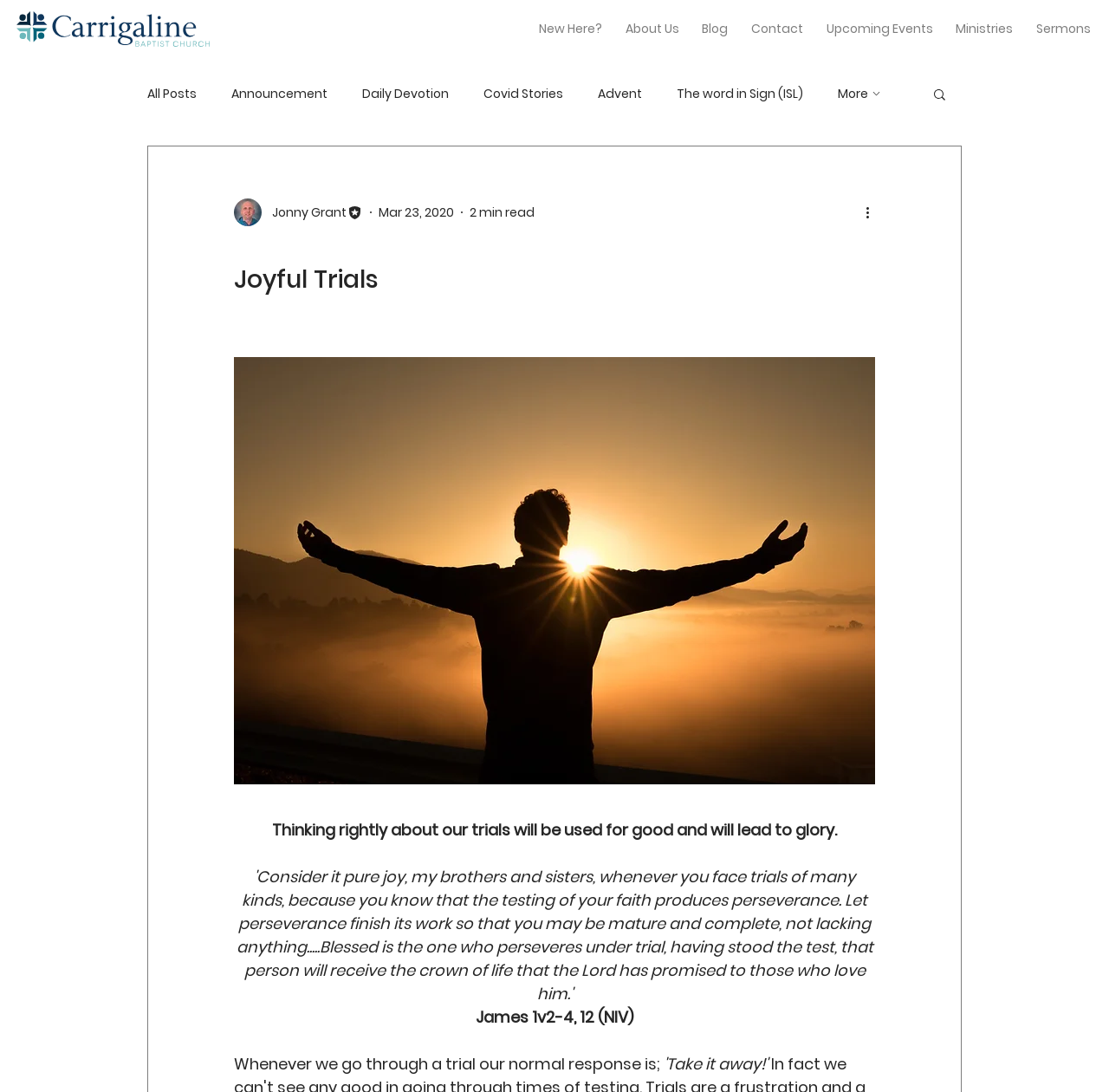Specify the bounding box coordinates of the area to click in order to execute this command: 'View 'Upcoming Events''. The coordinates should consist of four float numbers ranging from 0 to 1, and should be formatted as [left, top, right, bottom].

[0.736, 0.01, 0.85, 0.043]